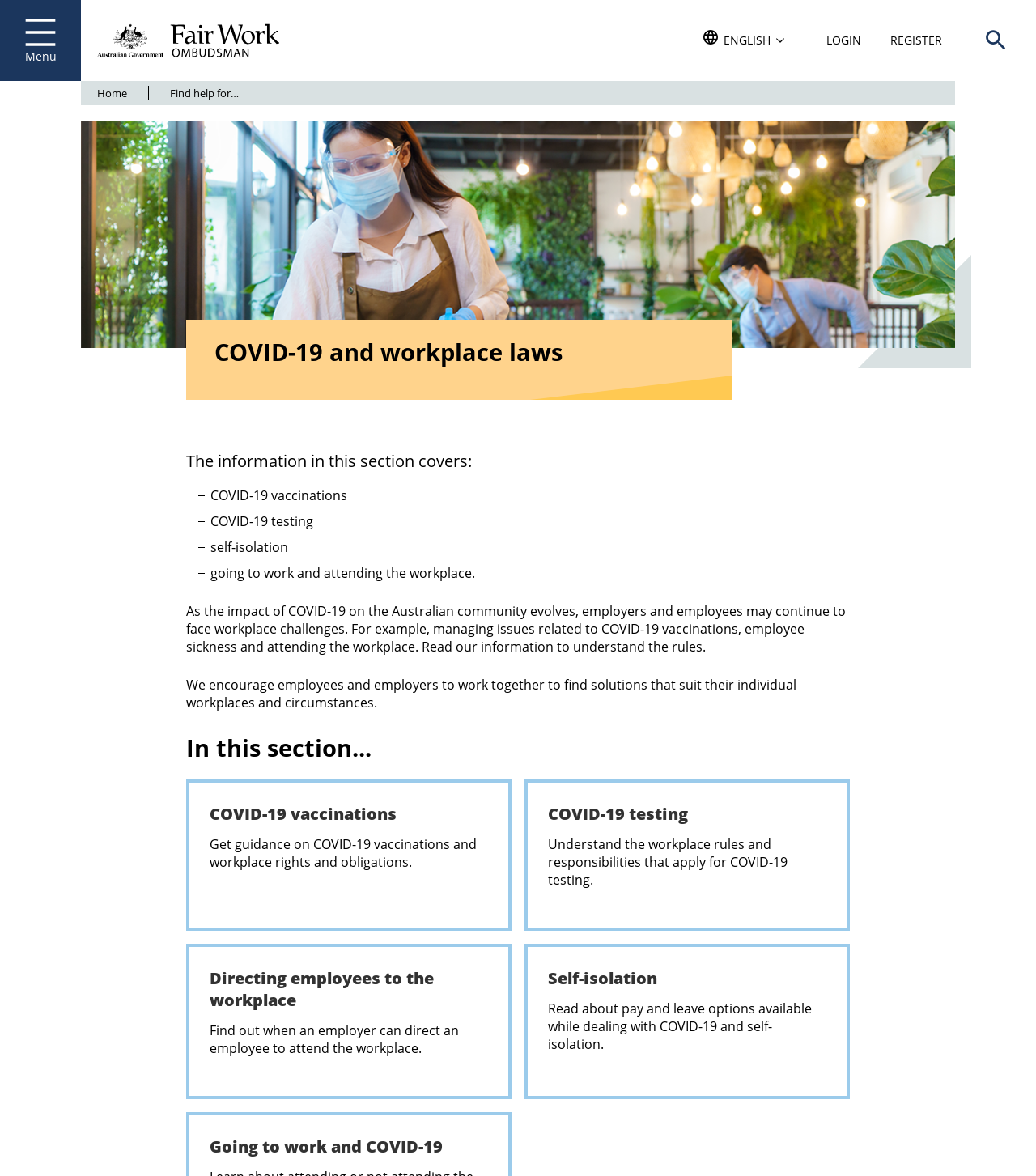Show the bounding box coordinates for the HTML element as described: "Directing employees to the workplace".

[0.202, 0.822, 0.419, 0.86]